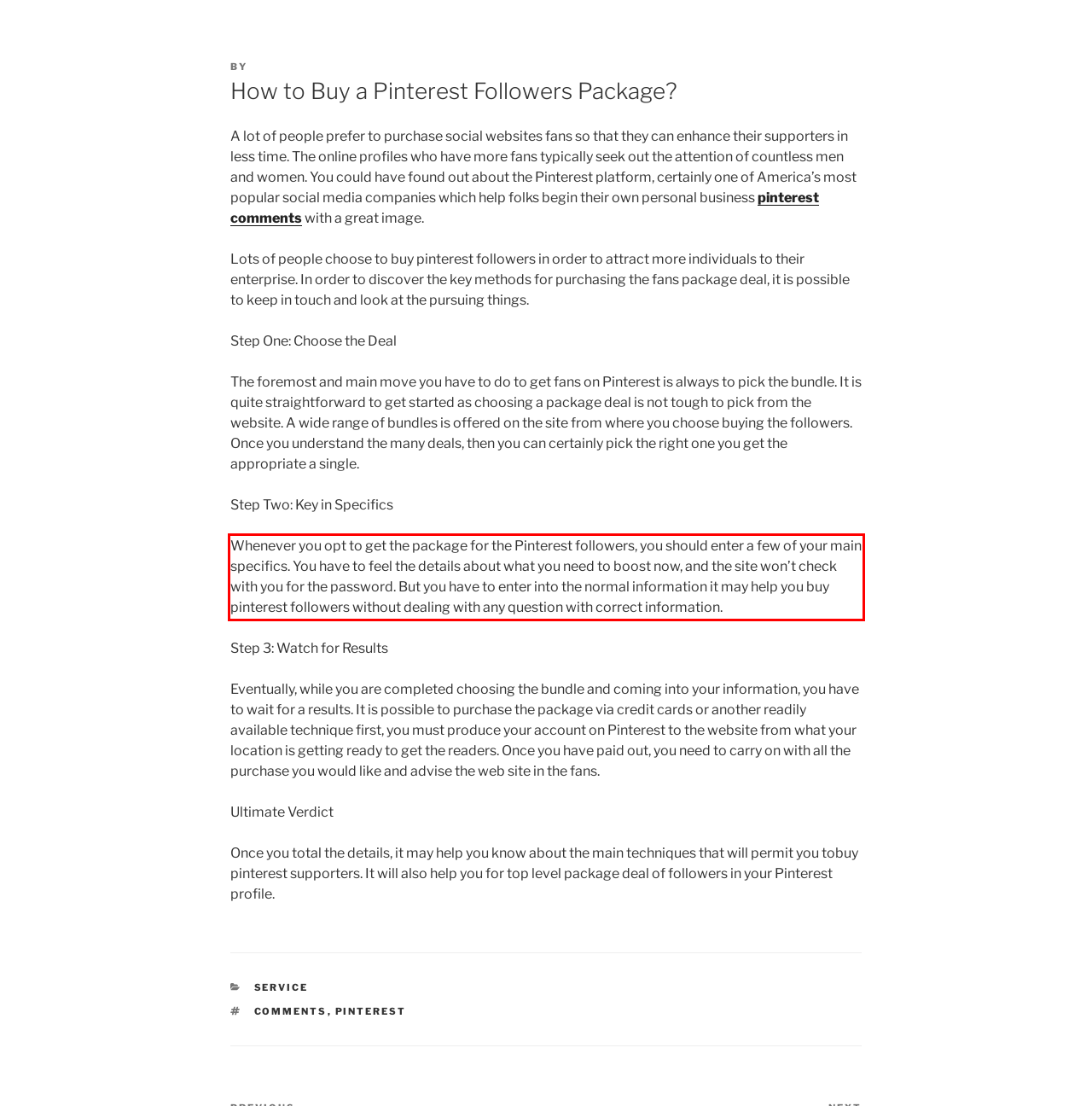Given a screenshot of a webpage with a red bounding box, please identify and retrieve the text inside the red rectangle.

Whenever you opt to get the package for the Pinterest followers, you should enter a few of your main specifics. You have to feel the details about what you need to boost now, and the site won’t check with you for the password. But you have to enter into the normal information it may help you buy pinterest followers without dealing with any question with correct information.